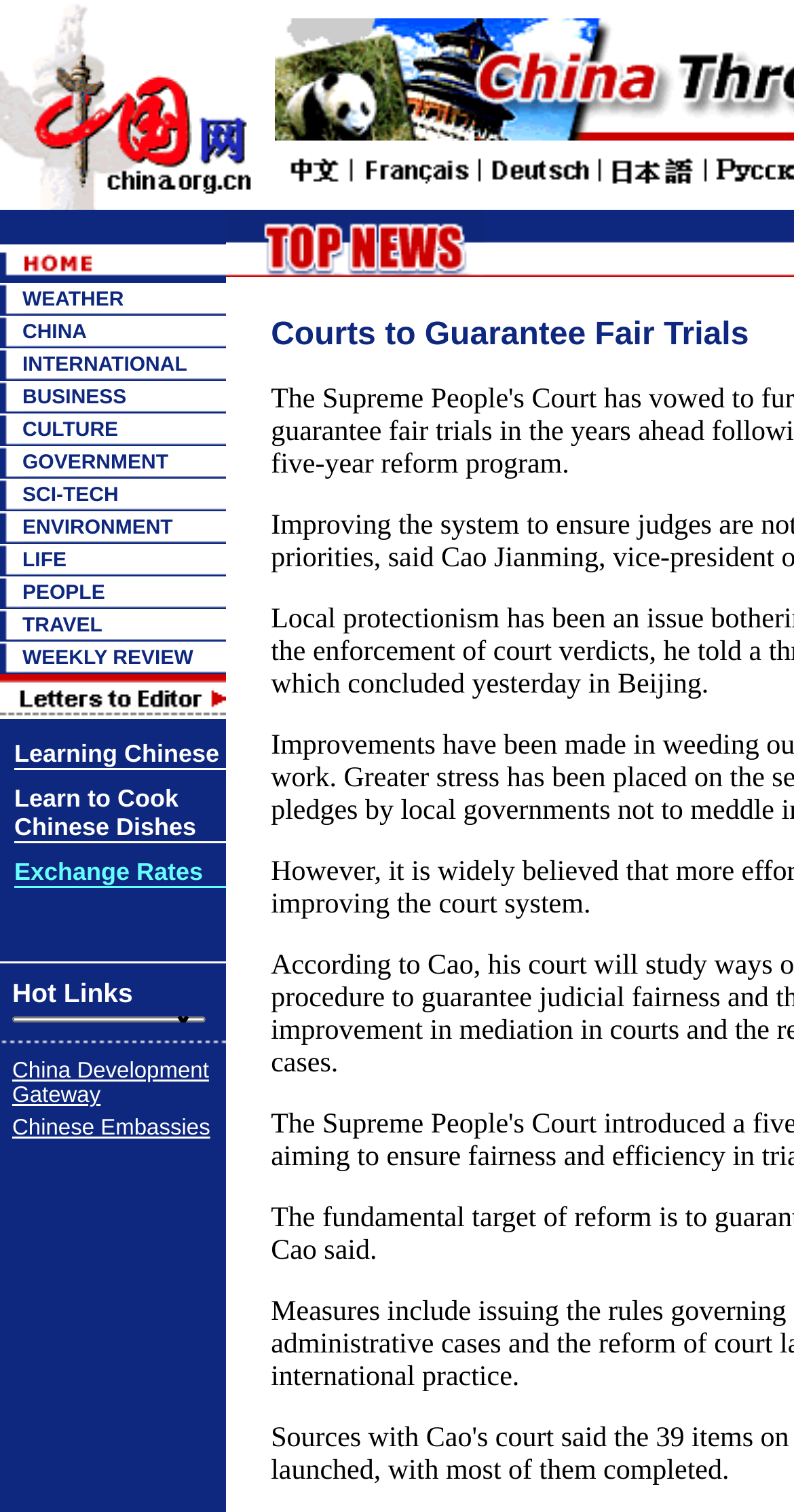Can you find the bounding box coordinates for the element that needs to be clicked to execute this instruction: "Click the BUSINESS link"? The coordinates should be given as four float numbers between 0 and 1, i.e., [left, top, right, bottom].

[0.028, 0.255, 0.159, 0.27]